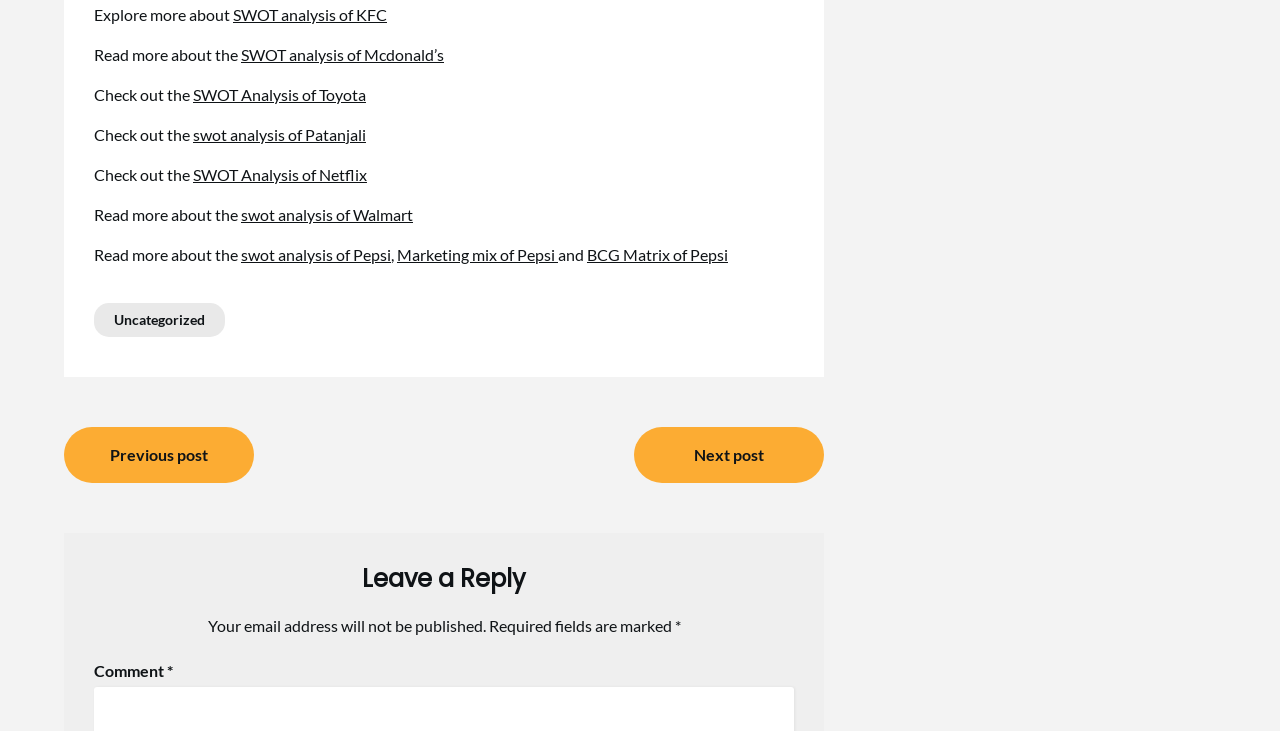Find the bounding box coordinates of the element to click in order to complete the given instruction: "Read about SWOT analysis of Walmart."

[0.188, 0.28, 0.323, 0.306]